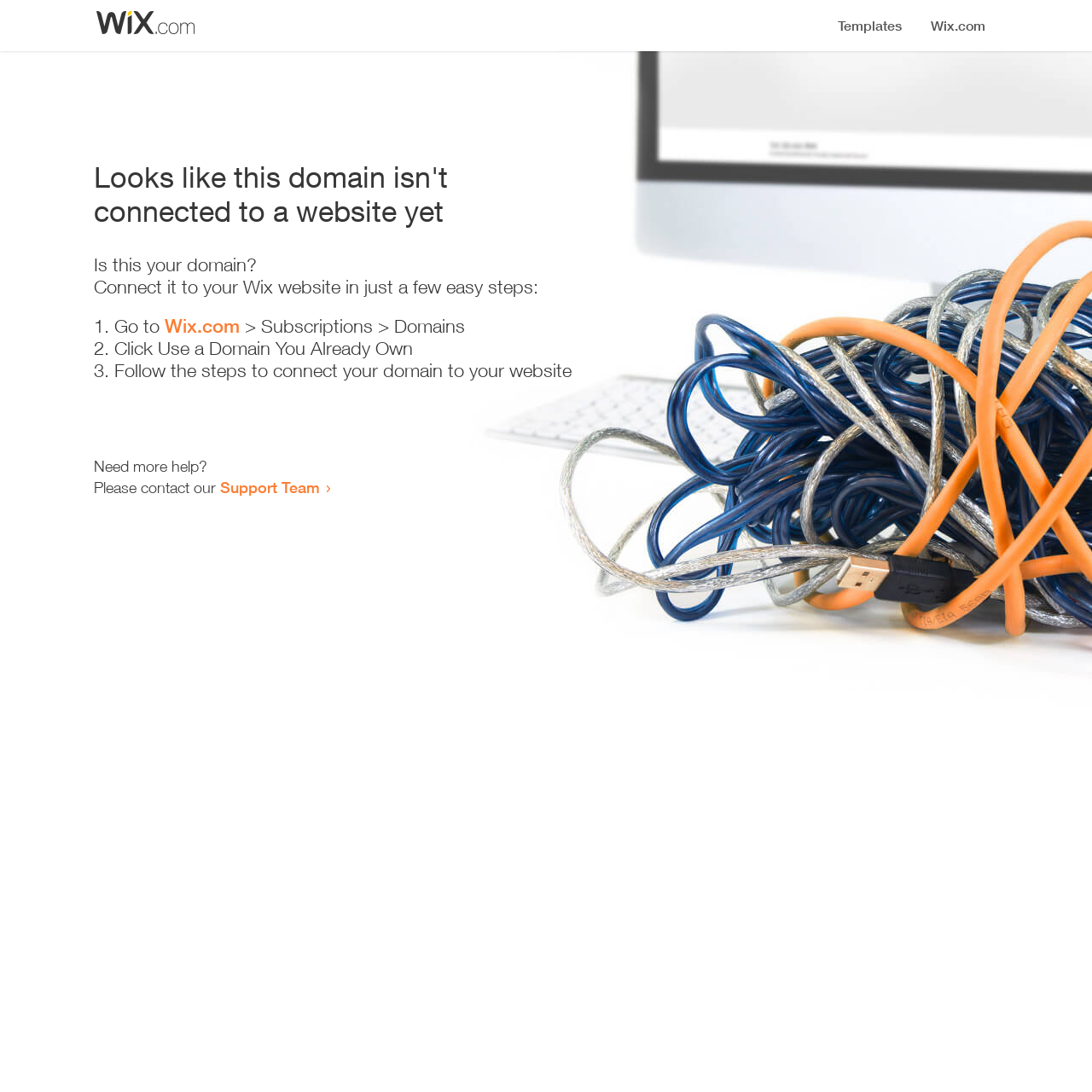Answer the question briefly using a single word or phrase: 
Where can I get more help?

Support Team